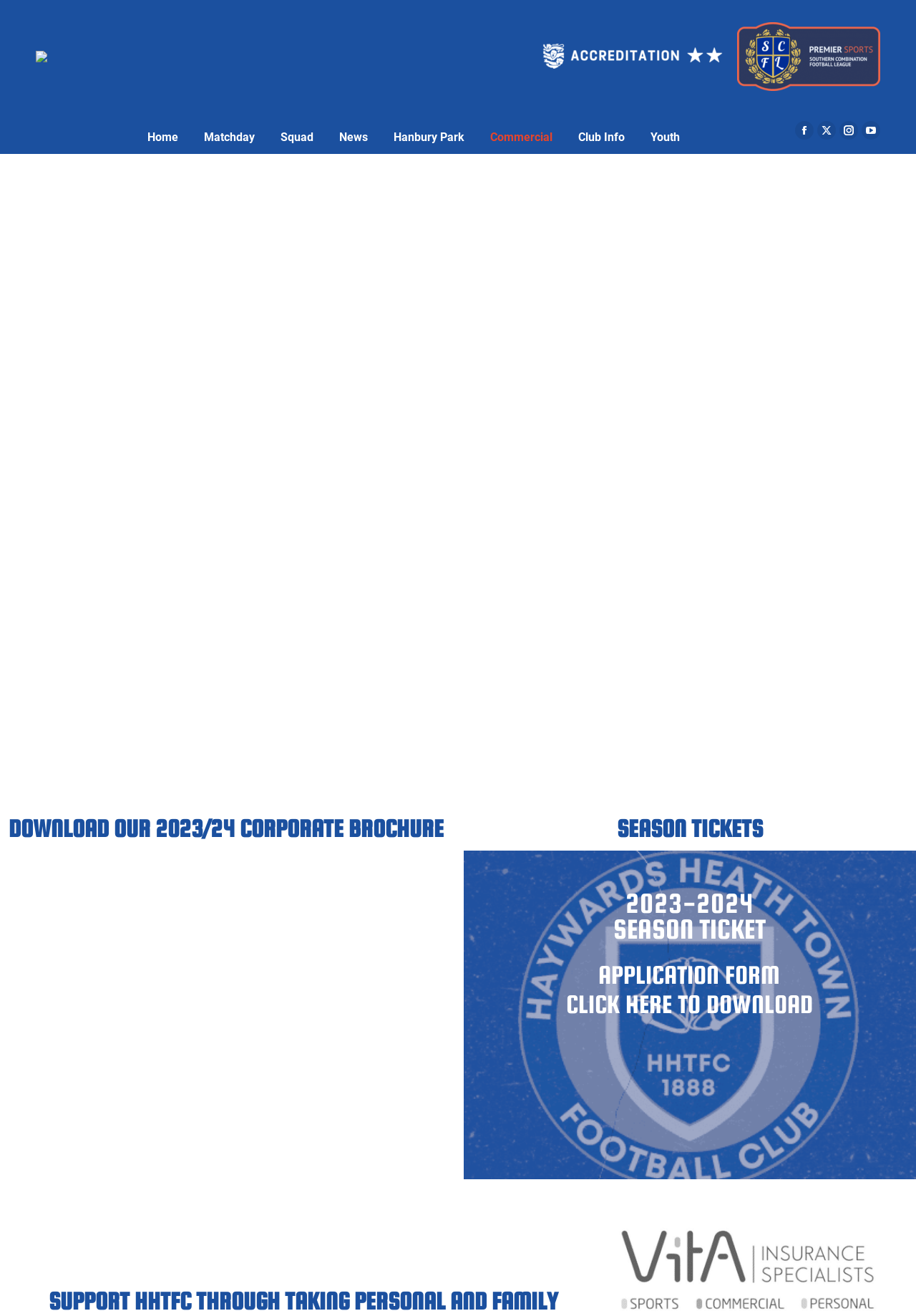Highlight the bounding box coordinates of the element that should be clicked to carry out the following instruction: "Scroll to the top of the page". The coordinates must be given as four float numbers ranging from 0 to 1, i.e., [left, top, right, bottom].

[0.961, 0.669, 0.992, 0.691]